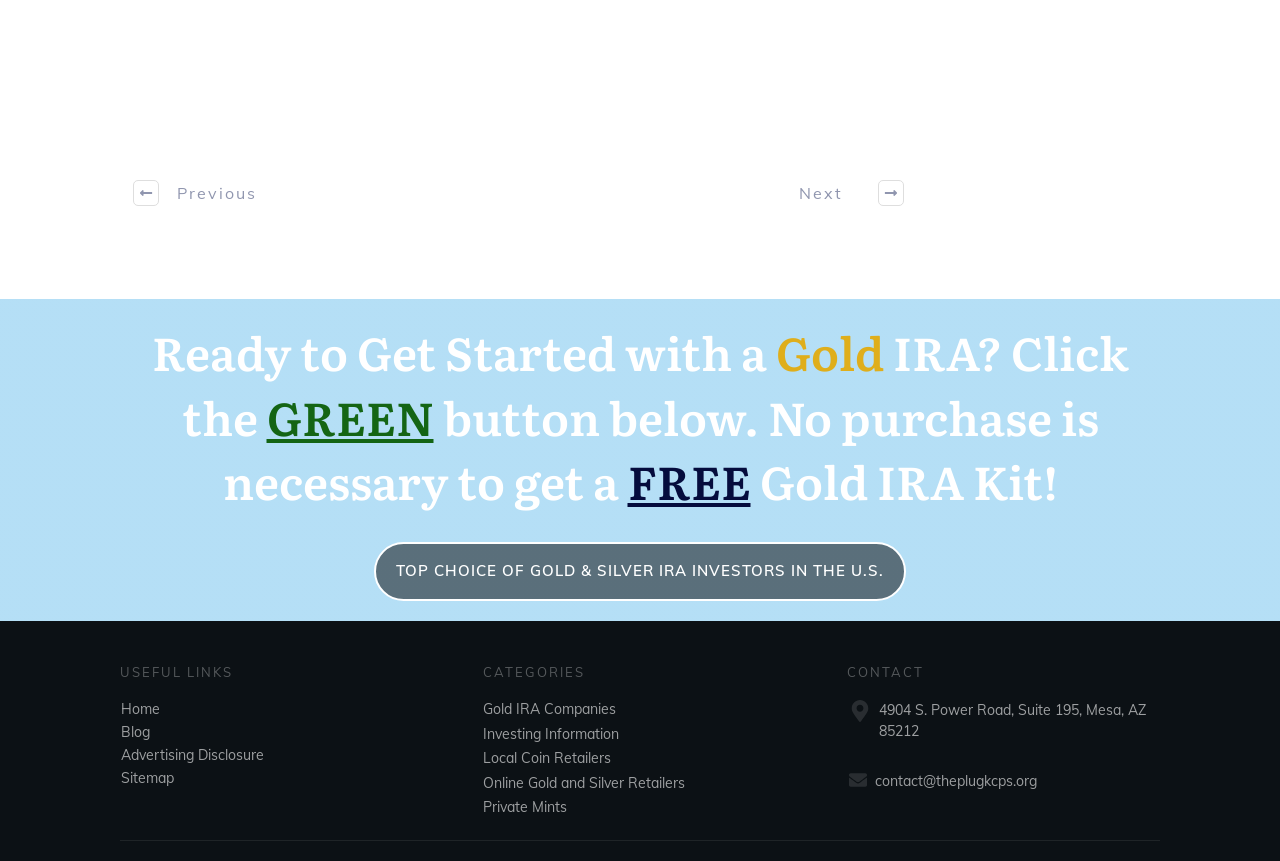Find the bounding box coordinates of the element to click in order to complete this instruction: "Click the 'Gold IRA Companies' link". The bounding box coordinates must be four float numbers between 0 and 1, denoted as [left, top, right, bottom].

[0.378, 0.811, 0.482, 0.837]